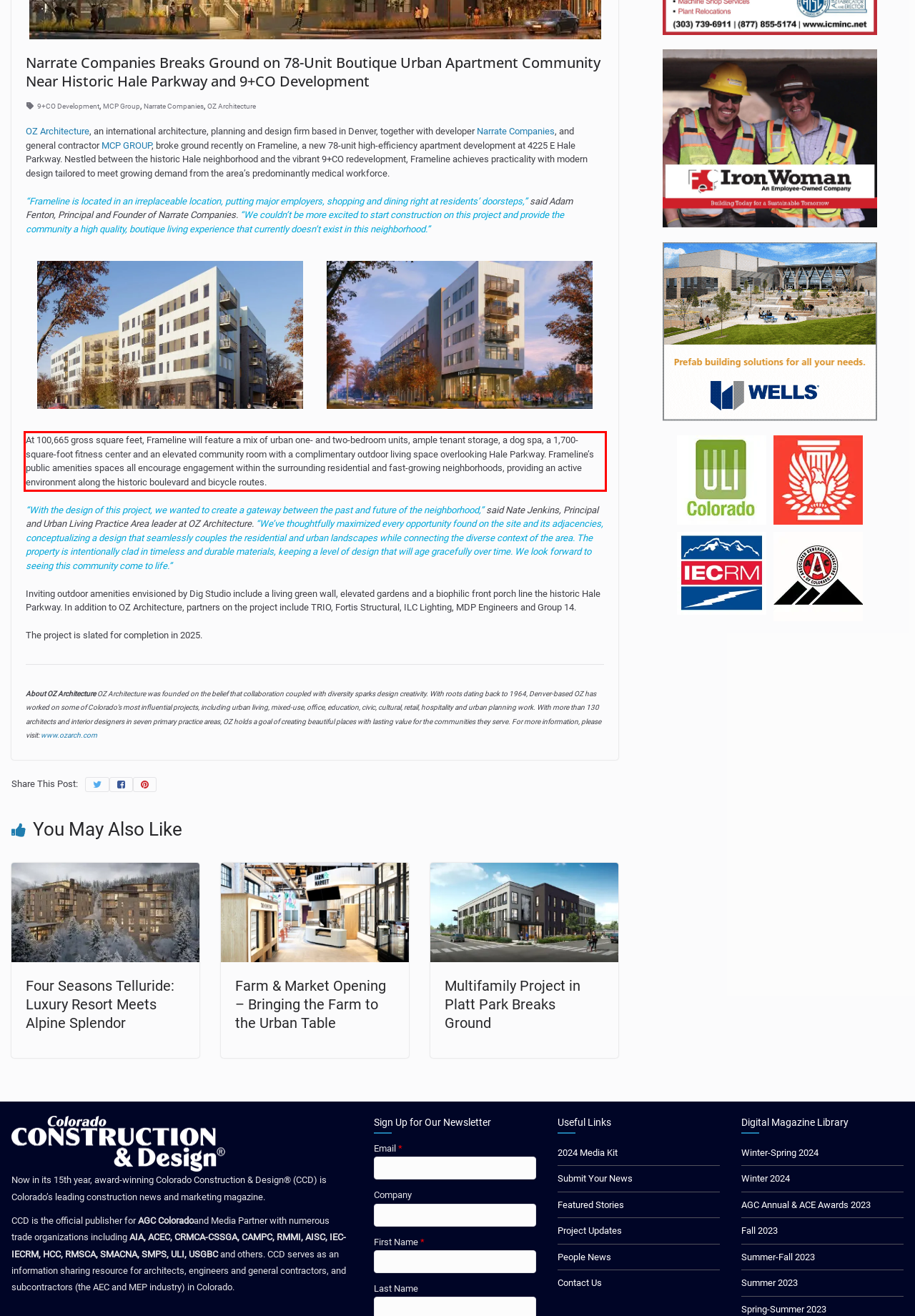Using the provided screenshot of a webpage, recognize the text inside the red rectangle bounding box by performing OCR.

At 100,665 gross square feet, Frameline will feature a mix of urban one- and two-bedroom units, ample tenant storage, a dog spa, a 1,700-square-foot fitness center and an elevated community room with a complimentary outdoor living space overlooking Hale Parkway. Frameline’s public amenities spaces all encourage engagement within the surrounding residential and fast-growing neighborhoods, providing an active environment along the historic boulevard and bicycle routes.